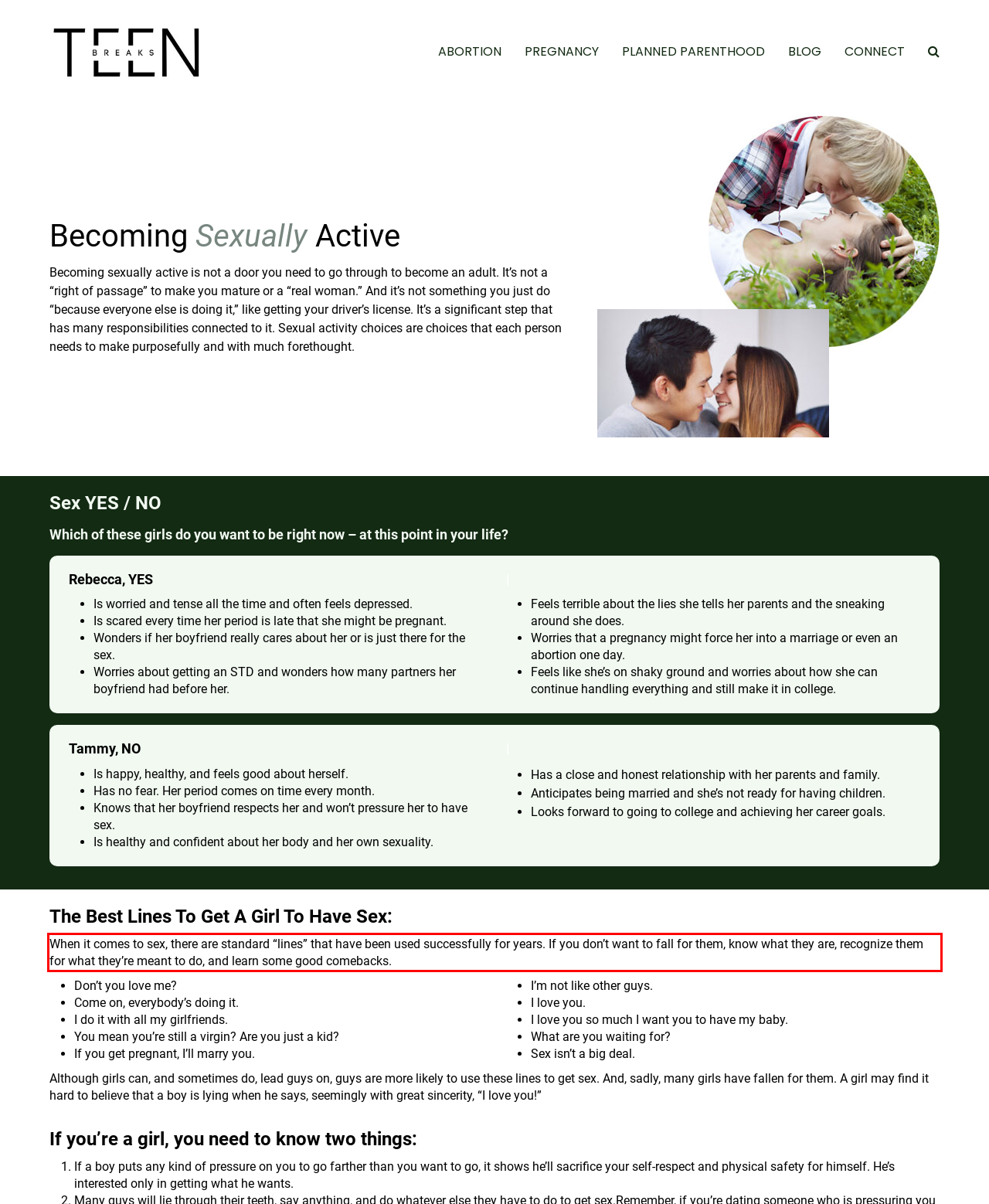From the provided screenshot, extract the text content that is enclosed within the red bounding box.

When it comes to sex, there are standard “lines” that have been used successfully for years. If you don’t want to fall for them, know what they are, recognize them for what they’re meant to do, and learn some good comebacks.